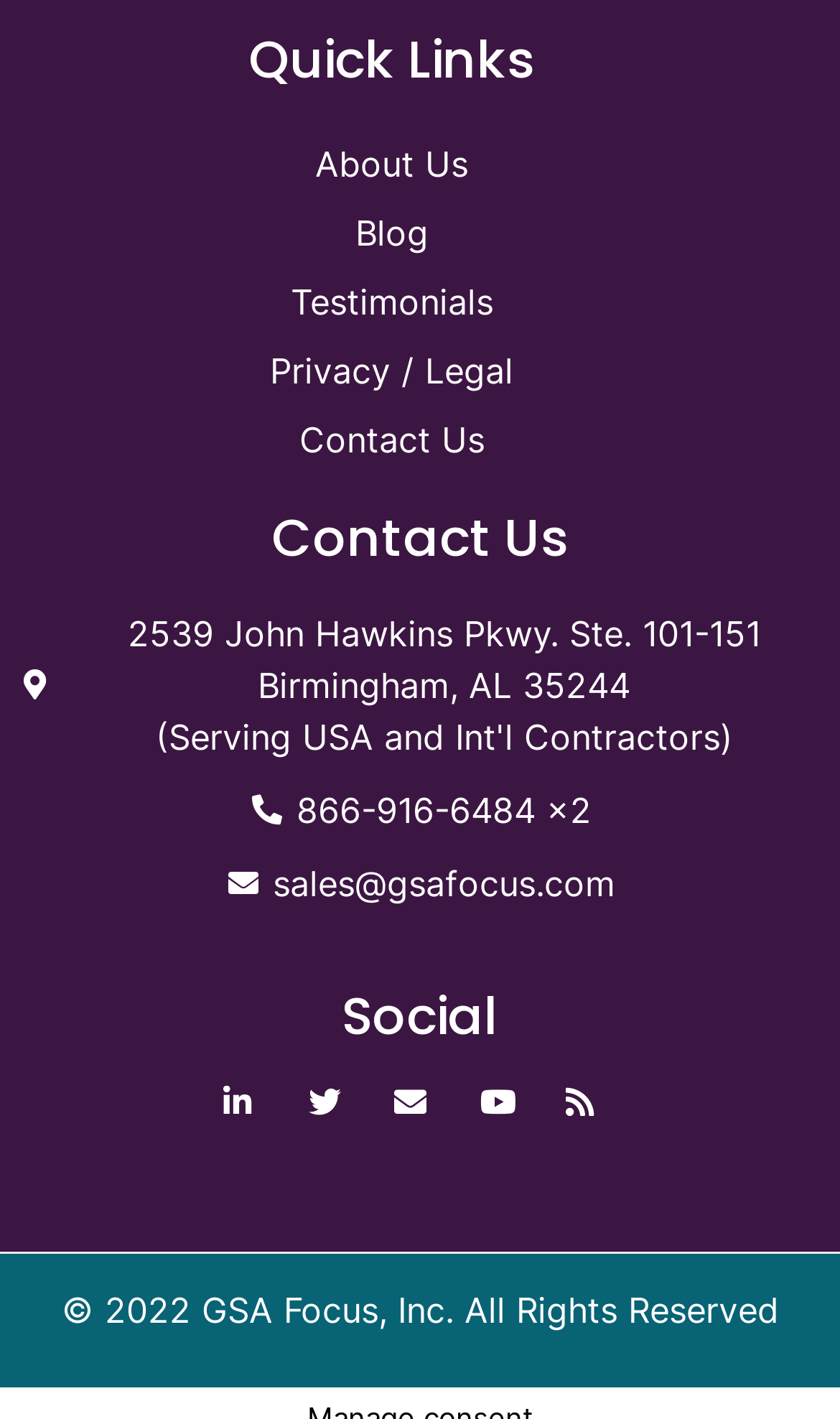Please answer the following question as detailed as possible based on the image: 
What is the email address to contact the company?

I found the email address in the 'Contact Us' section, where it is listed as 'sales@gsafocus.com'.